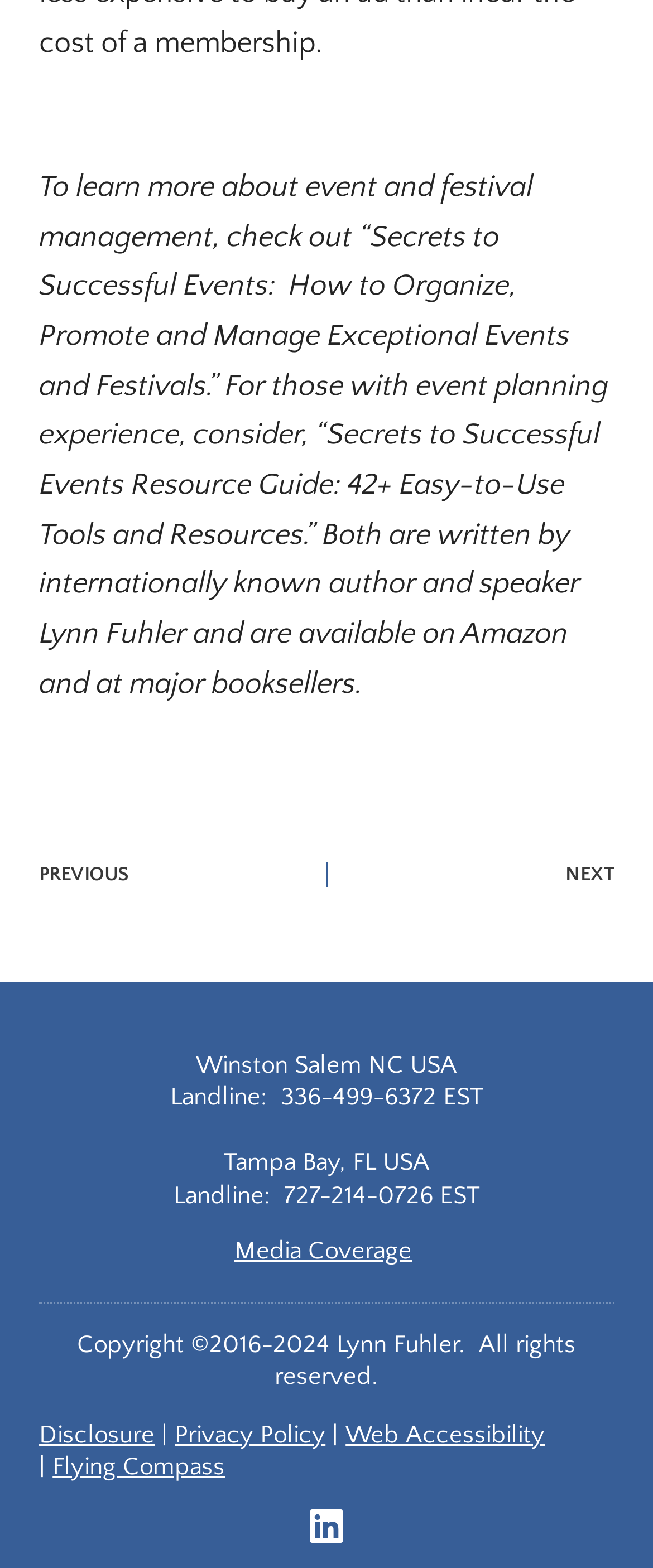Refer to the image and offer a detailed explanation in response to the question: What is the name of the resource guide book?

The name of the resource guide book is mentioned in the static text element at the top of the page, which describes two books written by Lynn Fuhler, including 'Secrets to Successful Events Resource Guide: 42+ Easy-to-Use Tools and Resources'.